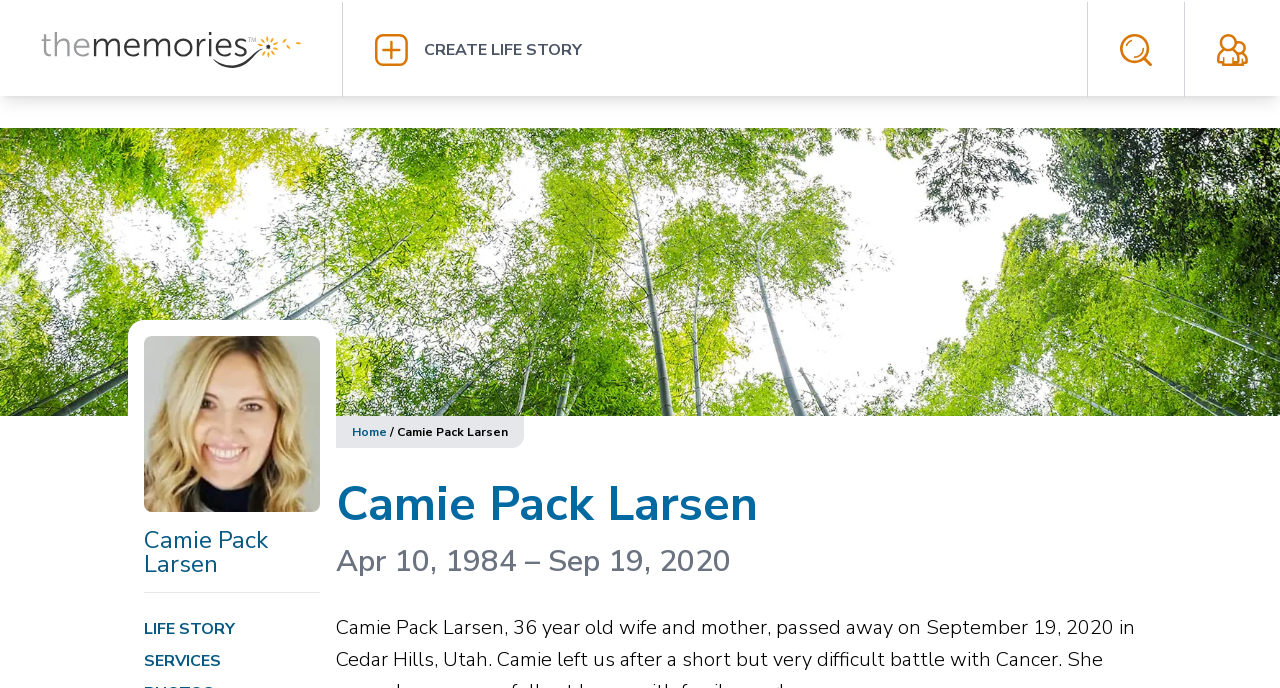Detail the various sections and features of the webpage.

The webpage is an obituary page for Camie Pack Larsen, who passed away on September 19, 2020. At the top left, there is a logo of "The Memories" with a link to the website. Next to it, there is a link to create a new life story. On the top right, there is an image to open an obituary search form and a link to visit the user's account.

Below the top navigation, there is a large cover photo that spans the entire width of the page. On top of the cover photo, there is a profile photo of Camie Pack Larsen, positioned on the left side. Above the profile photo, there is a heading with Camie's name.

Underneath the profile photo, there are three links: "LIFE STORY", "SERVICES", and "Home". The "Home" link is preceded by a slash and Camie's name. Below these links, there are two headings, one with Camie's name and another with her birth and death dates.

There are a total of 6 images on the page, including the logo, profile photo, cover photo, and three icons for creating a new life story, opening the obituary search form, and visiting the user's account.